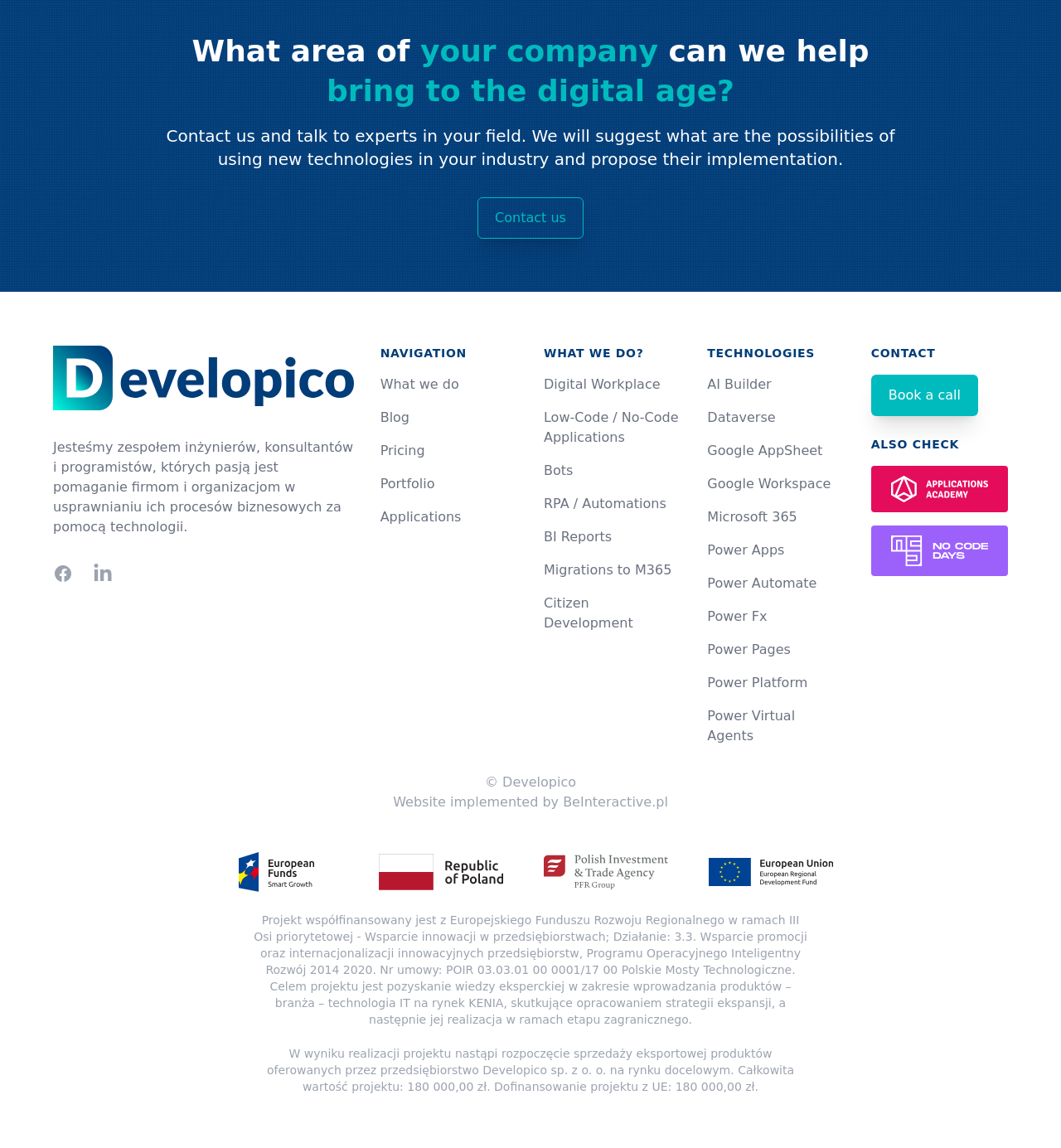What is the name of the conference mentioned on the webpage?
Answer the question with as much detail as possible.

The conference mentioned on the webpage is No Code Days, a Polish conference on low-code and no-code, as indicated by the link element 'No Code Days - ogólnopolska konferencja low-code i no-code' under the 'ALSO CHECK' heading.